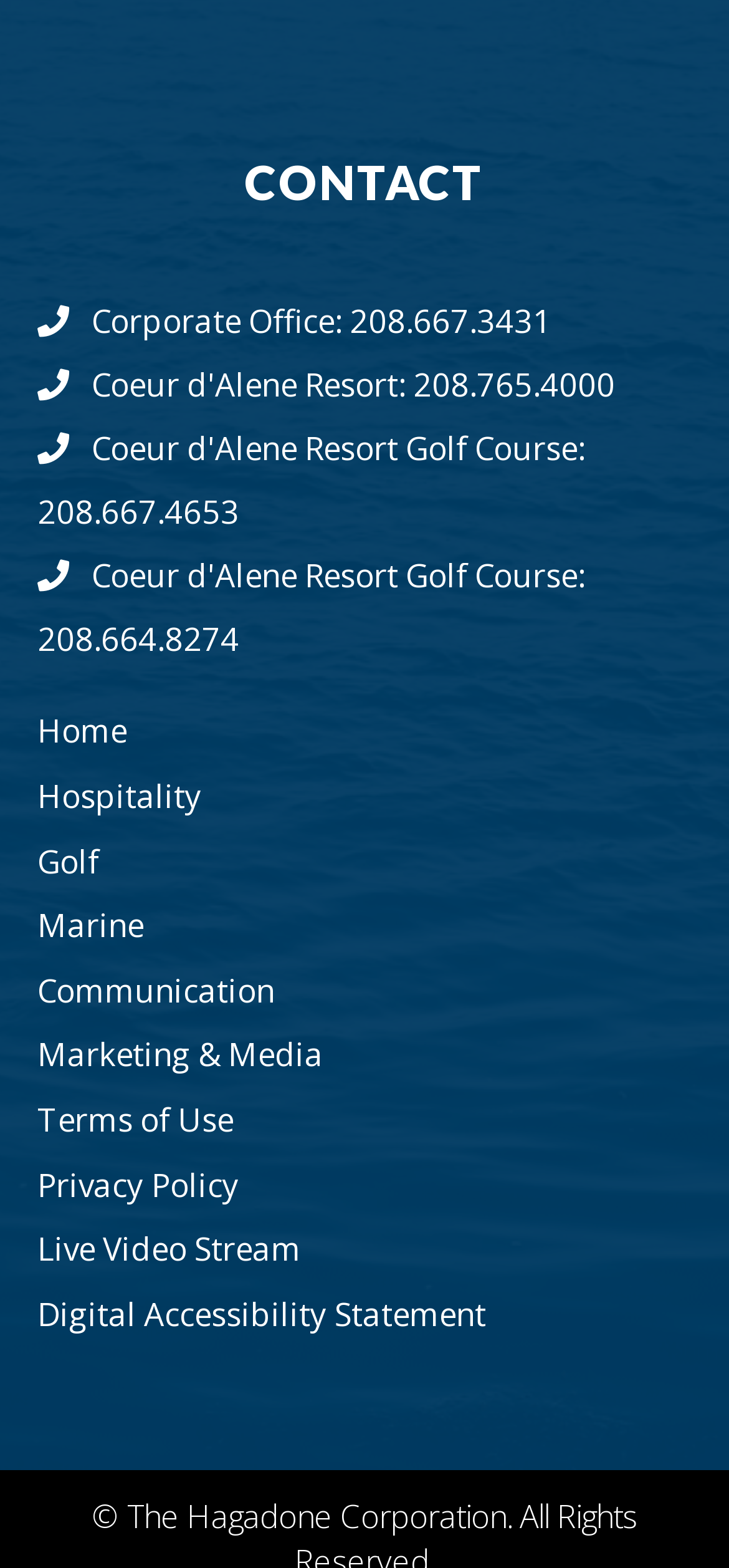Answer the following in one word or a short phrase: 
How many links are there in the webpage?

14